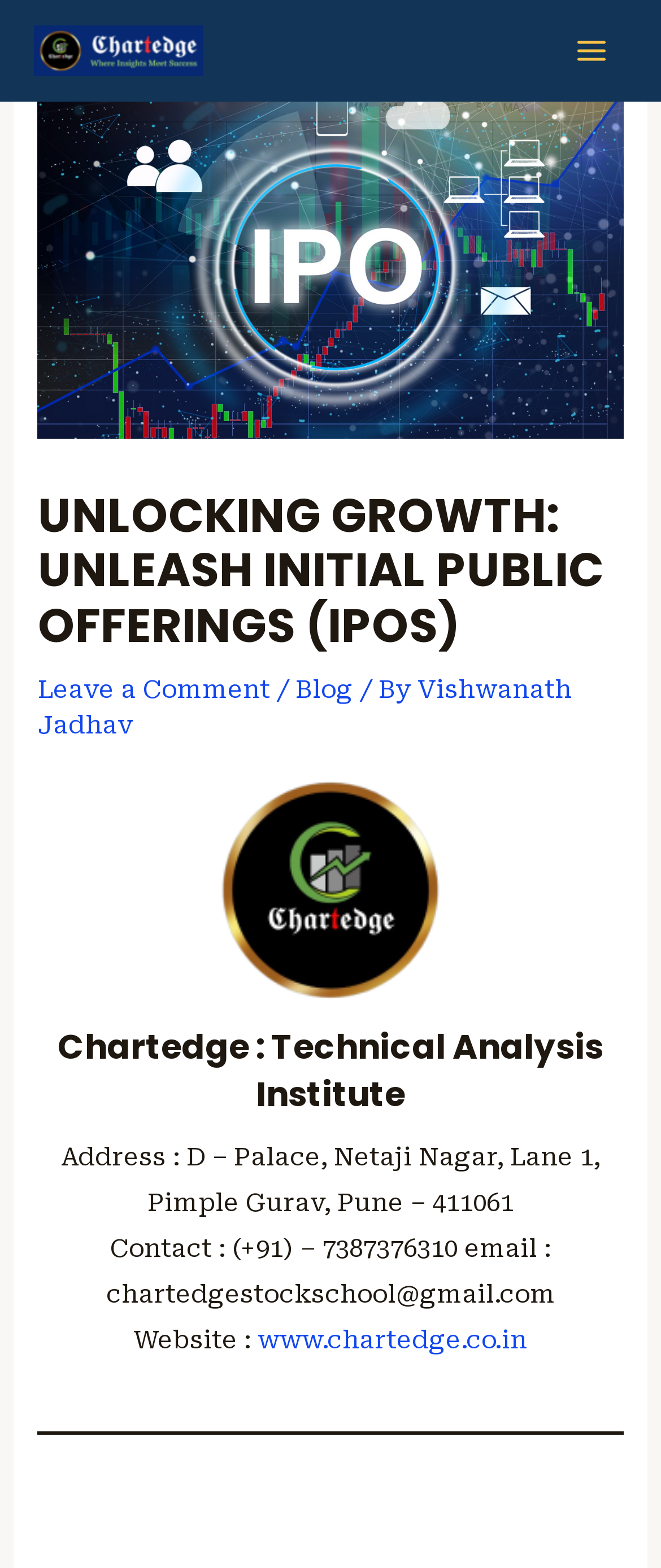Please determine the bounding box coordinates for the UI element described as: "Blog".

[0.447, 0.43, 0.534, 0.449]